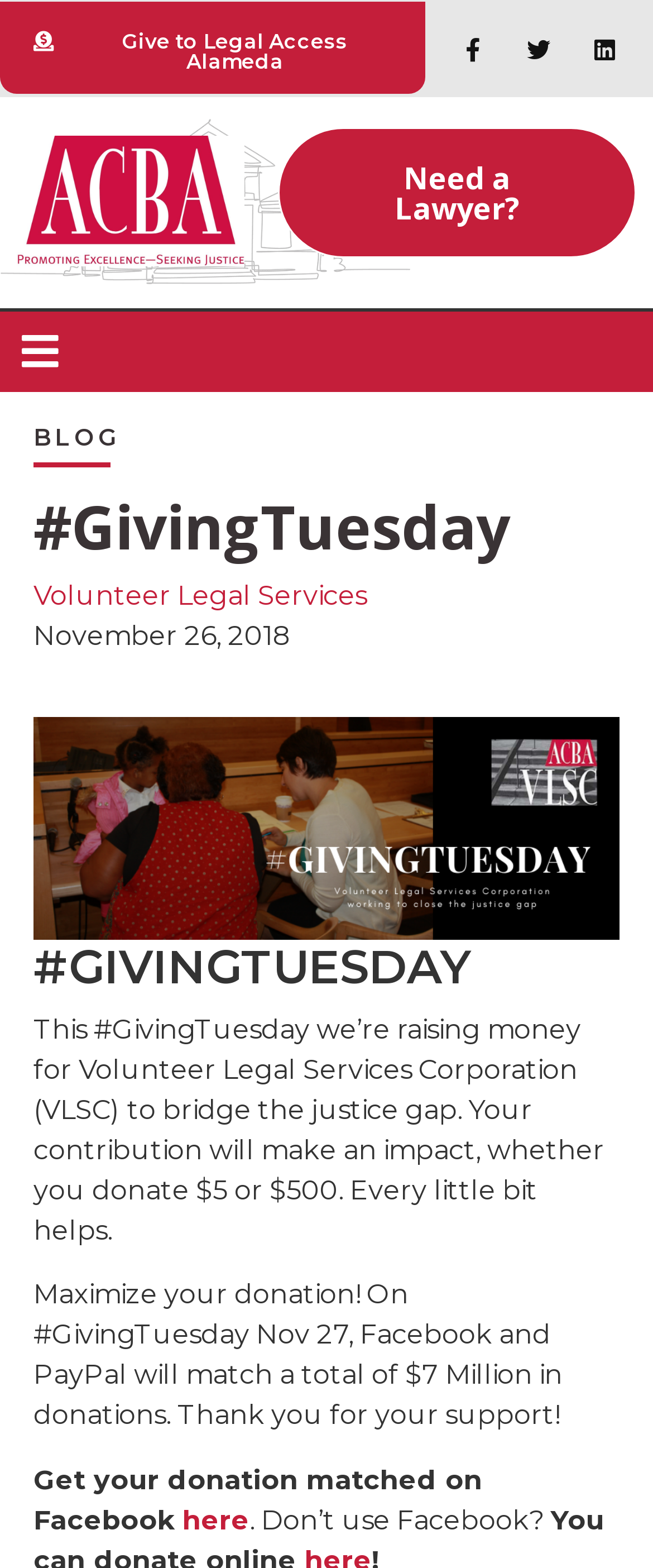Generate a thorough explanation of the webpage's elements.

The webpage is focused on #GivingTuesday, a fundraising event for the Volunteer Legal Services Corporation (VLSC) to bridge the justice gap. At the top left, there is a link to "Give to Legal Access Alameda" and a row of social media links, including Facebook, Twitter, and LinkedIn, positioned horizontally. Below these links, there is an ACBA logo, which is also a link.

On the top right, there is a link to "Need a Lawyer?" and a heading "BLOG" with a link to the blog section. Below the blog heading, there is a large text "#GivingTuesday" followed by a brief description of the event.

The main content of the page is divided into three sections. The first section explains the purpose of #GivingTuesday, stating that every contribution, whether $5 or $500, will make an impact. The second section announces that Facebook and PayPal will match a total of $7 million in donations on #GivingTuesday, November 27. The third section provides a link to get donations matched on Facebook, with an option for those who don't use Facebook.

There are three images on the page: the ACBA logo, a "givingtuesday" image, and an image associated with the Facebook link. Overall, the page has a simple layout with clear headings and concise text, making it easy to navigate and understand the purpose of the fundraising event.